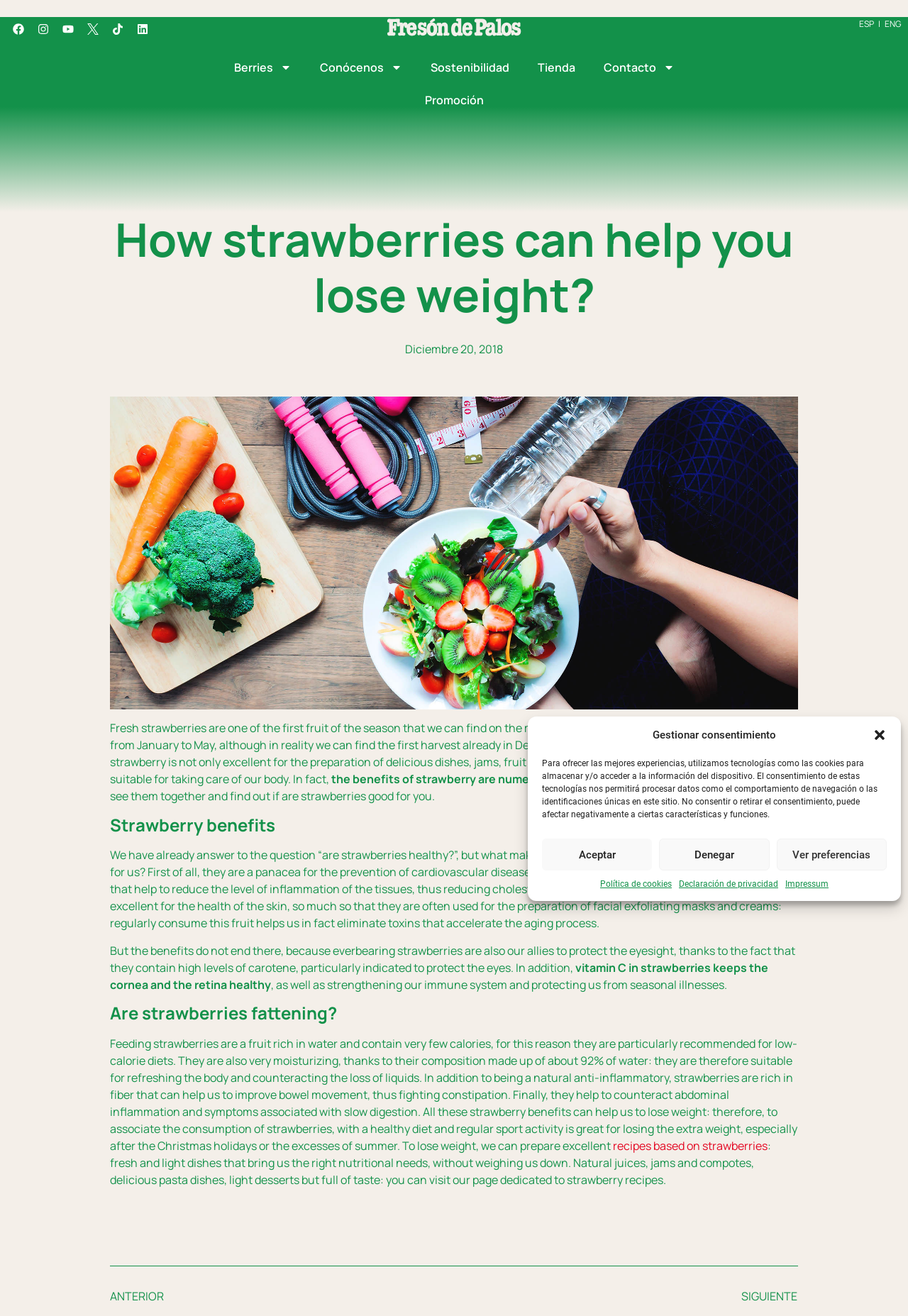Determine the bounding box coordinates of the region to click in order to accomplish the following instruction: "Send an email to info@amber.limo". Provide the coordinates as four float numbers between 0 and 1, specifically [left, top, right, bottom].

None